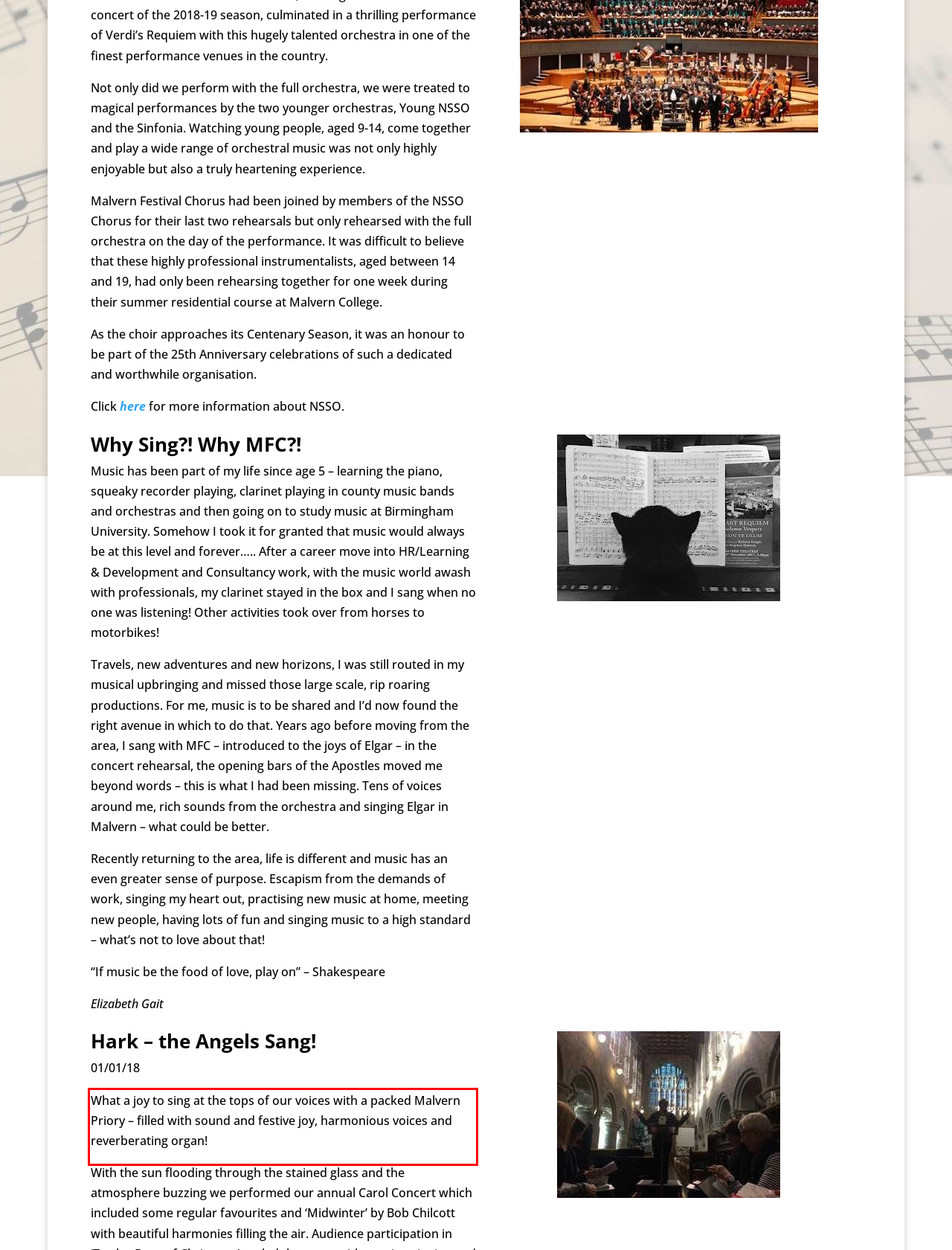There is a UI element on the webpage screenshot marked by a red bounding box. Extract and generate the text content from within this red box.

What a joy to sing at the tops of our voices with a packed Malvern Priory – filled with sound and festive joy, harmonious voices and reverberating organ!